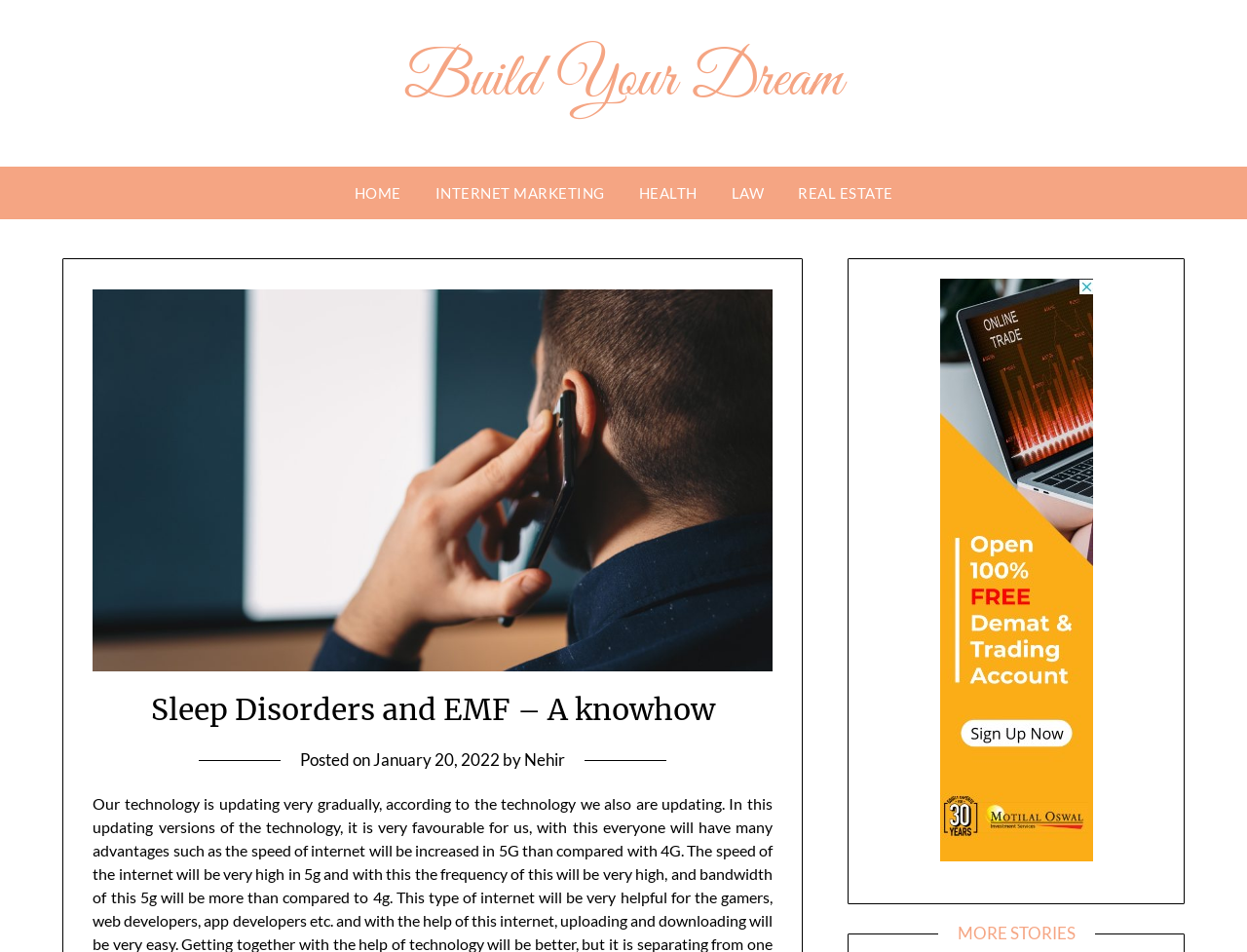Determine the coordinates of the bounding box that should be clicked to complete the instruction: "view January 20, 2022 post". The coordinates should be represented by four float numbers between 0 and 1: [left, top, right, bottom].

[0.299, 0.787, 0.401, 0.809]